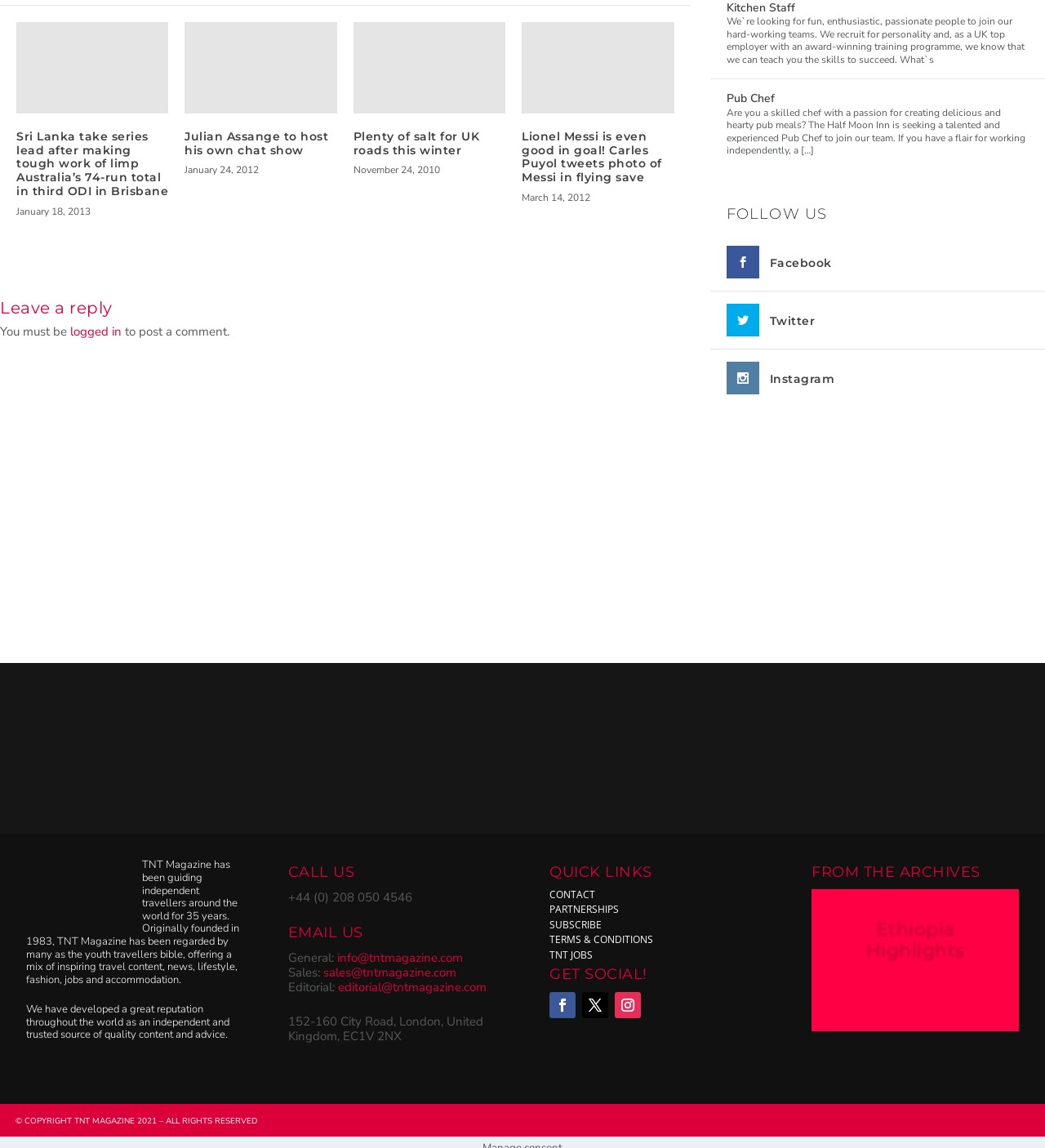Identify the bounding box coordinates of the element that should be clicked to fulfill this task: "Contact TNT Magazine". The coordinates should be provided as four float numbers between 0 and 1, i.e., [left, top, right, bottom].

[0.276, 0.764, 0.394, 0.778]